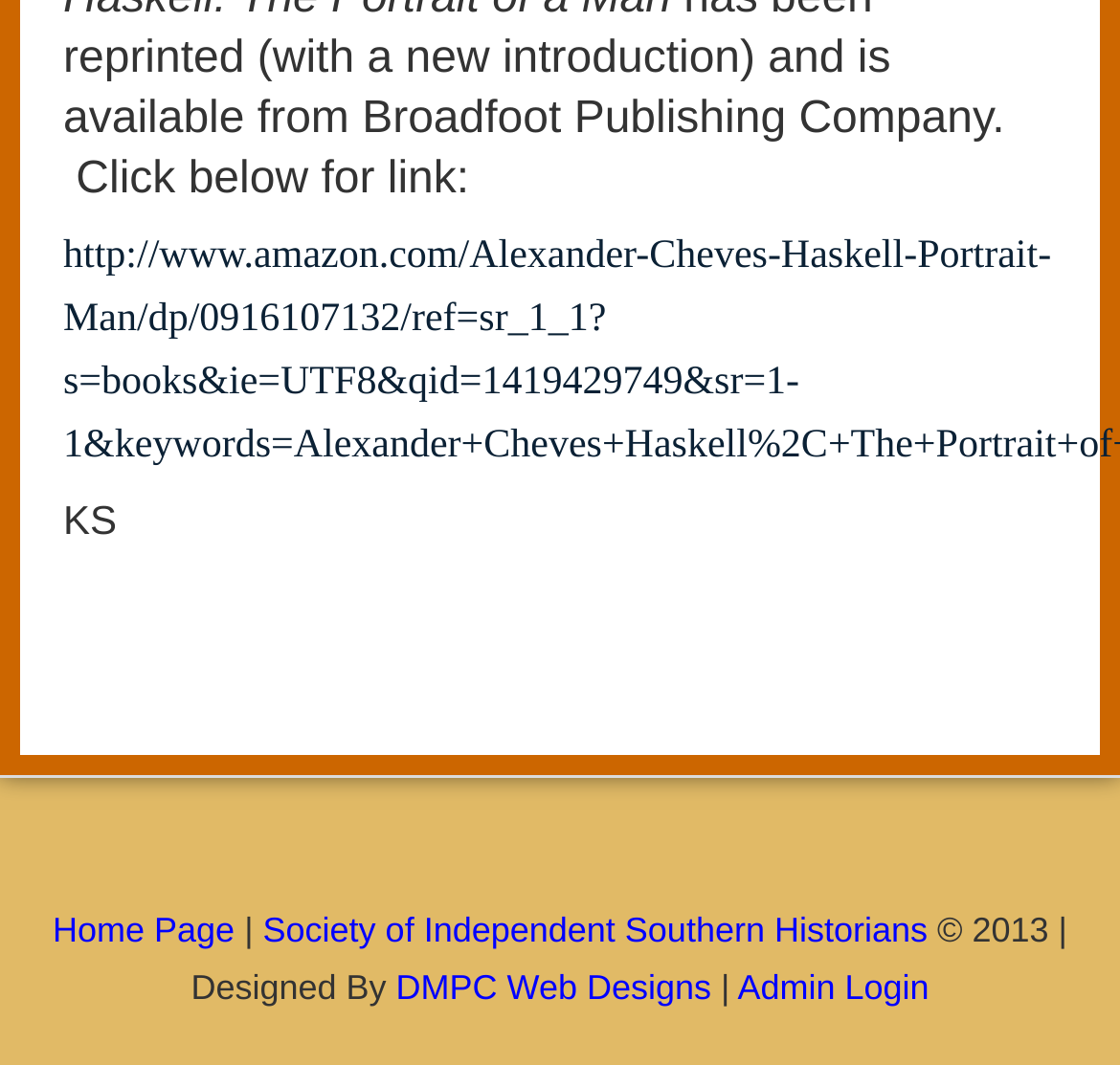Given the element description: "Society of Independent Southern Historians", predict the bounding box coordinates of the UI element it refers to, using four float numbers between 0 and 1, i.e., [left, top, right, bottom].

[0.235, 0.853, 0.828, 0.891]